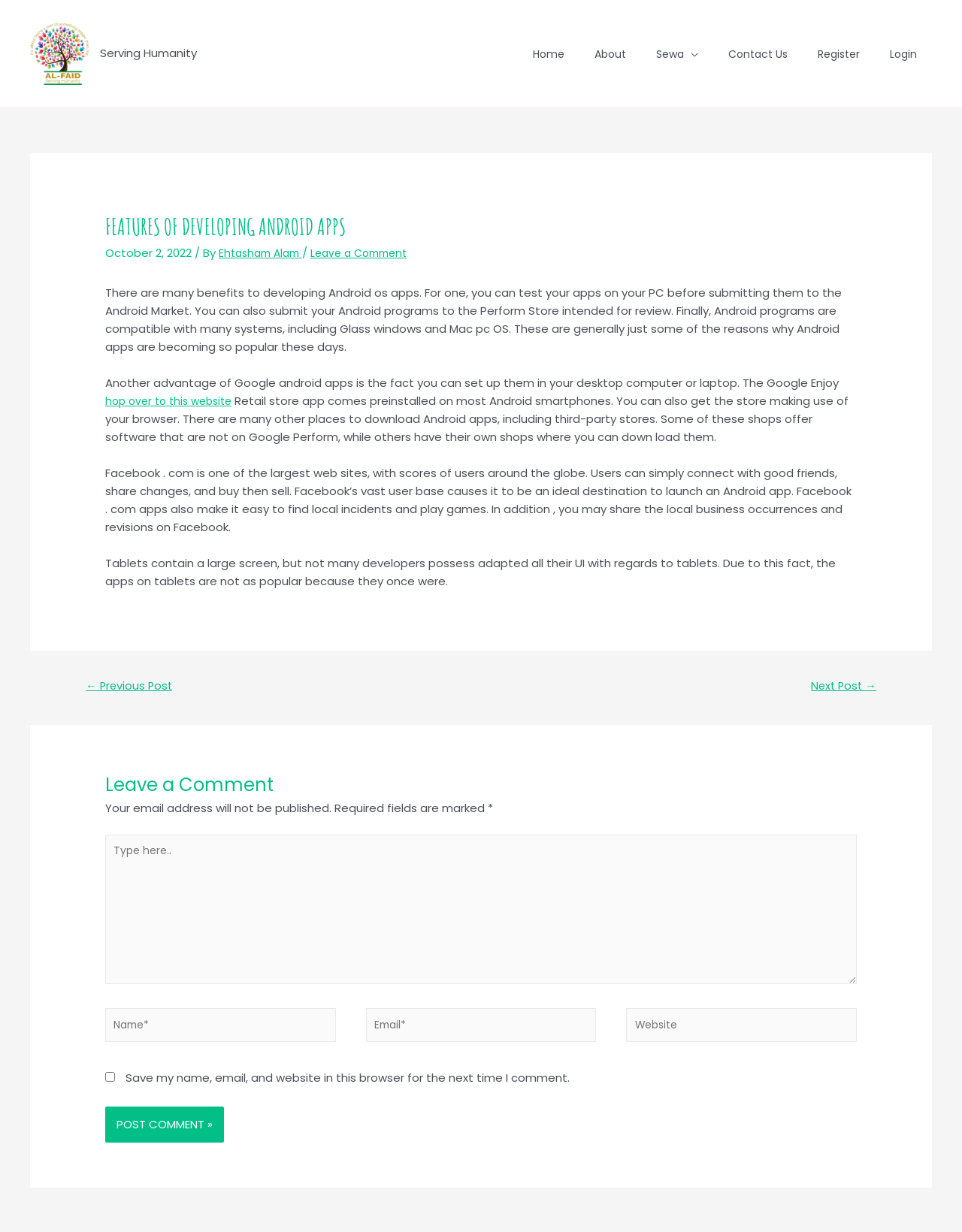Find and extract the text of the primary heading on the webpage.

FEATURES OF DEVELOPING ANDROID APPS